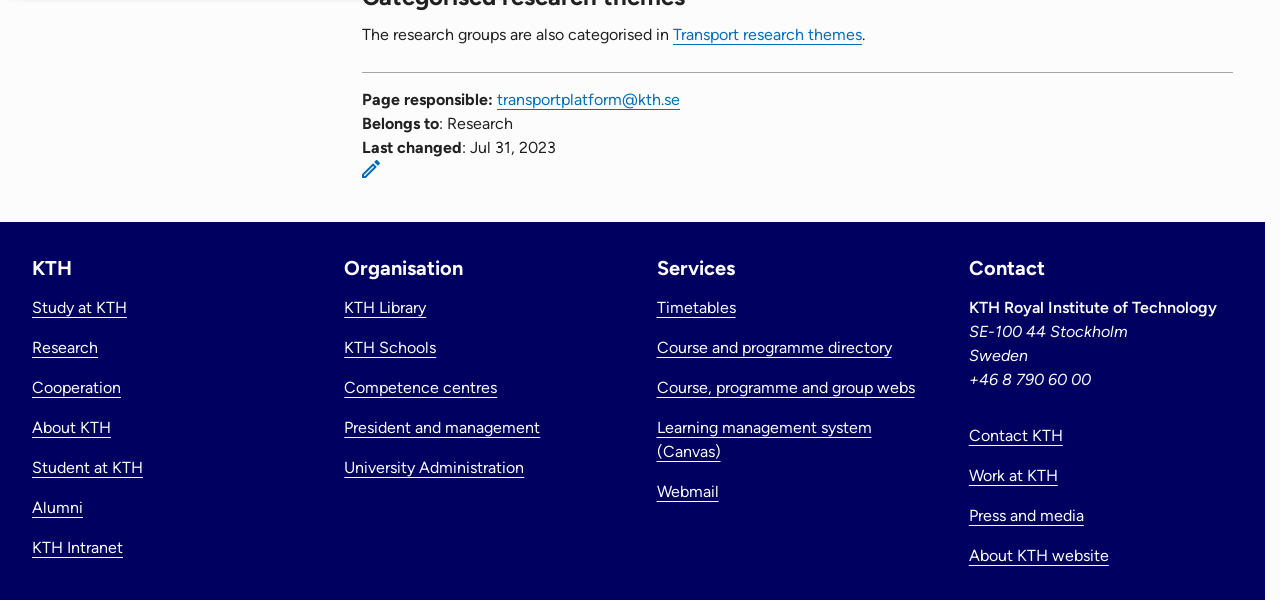Determine the bounding box coordinates for the HTML element described here: "Student at KTH".

[0.025, 0.763, 0.112, 0.795]